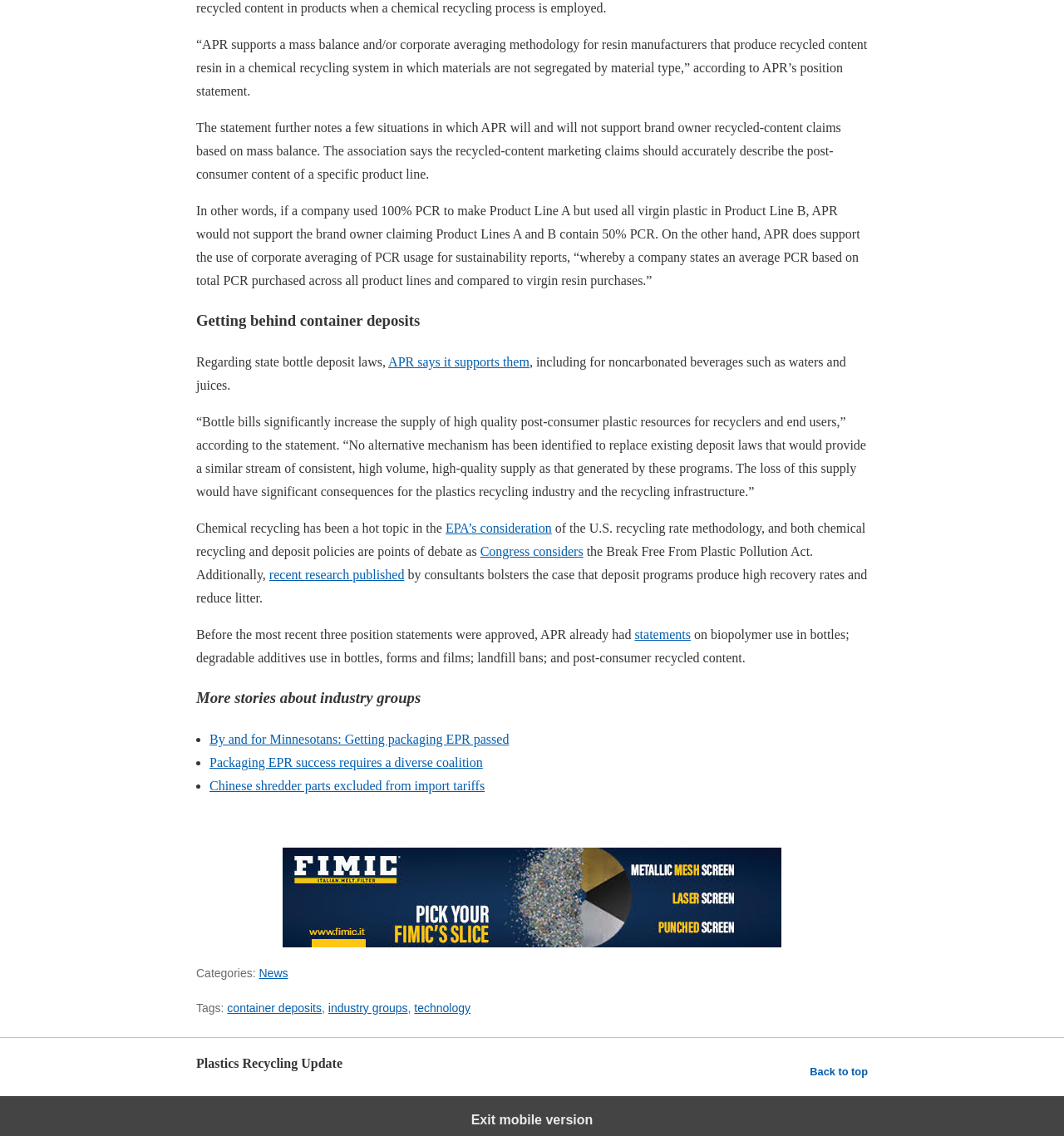Determine the bounding box coordinates for the area that should be clicked to carry out the following instruction: "Read more about industry groups by clicking the link".

[0.596, 0.552, 0.649, 0.565]